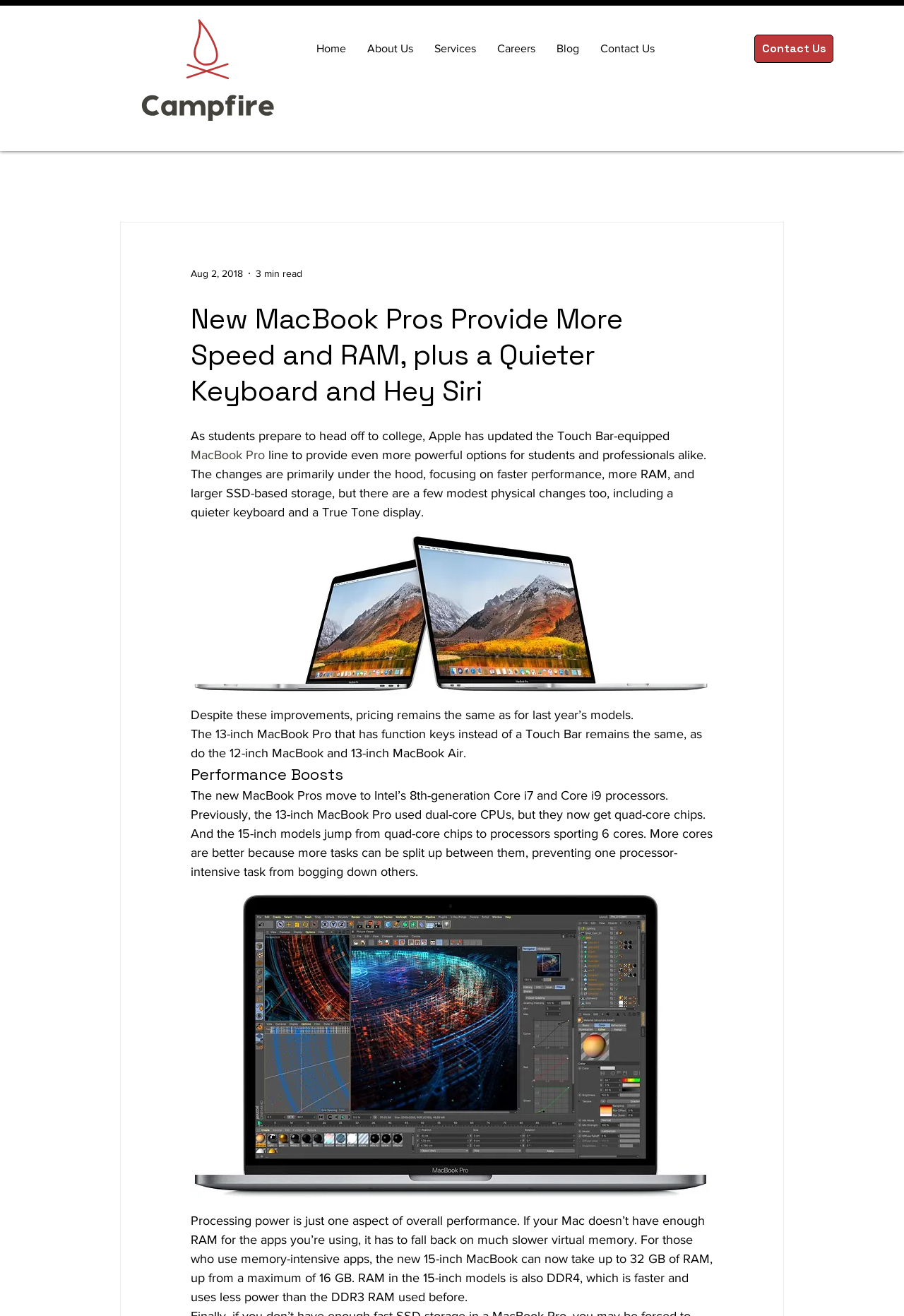How many links are in the navigation menu?
Look at the image and respond to the question as thoroughly as possible.

The navigation menu can be found by looking at the element with the description 'Site'. This element contains 6 links, which are 'Home', 'About Us', 'Services', 'Careers', 'Blog', and 'Contact Us'. Therefore, there are 6 links in the navigation menu.